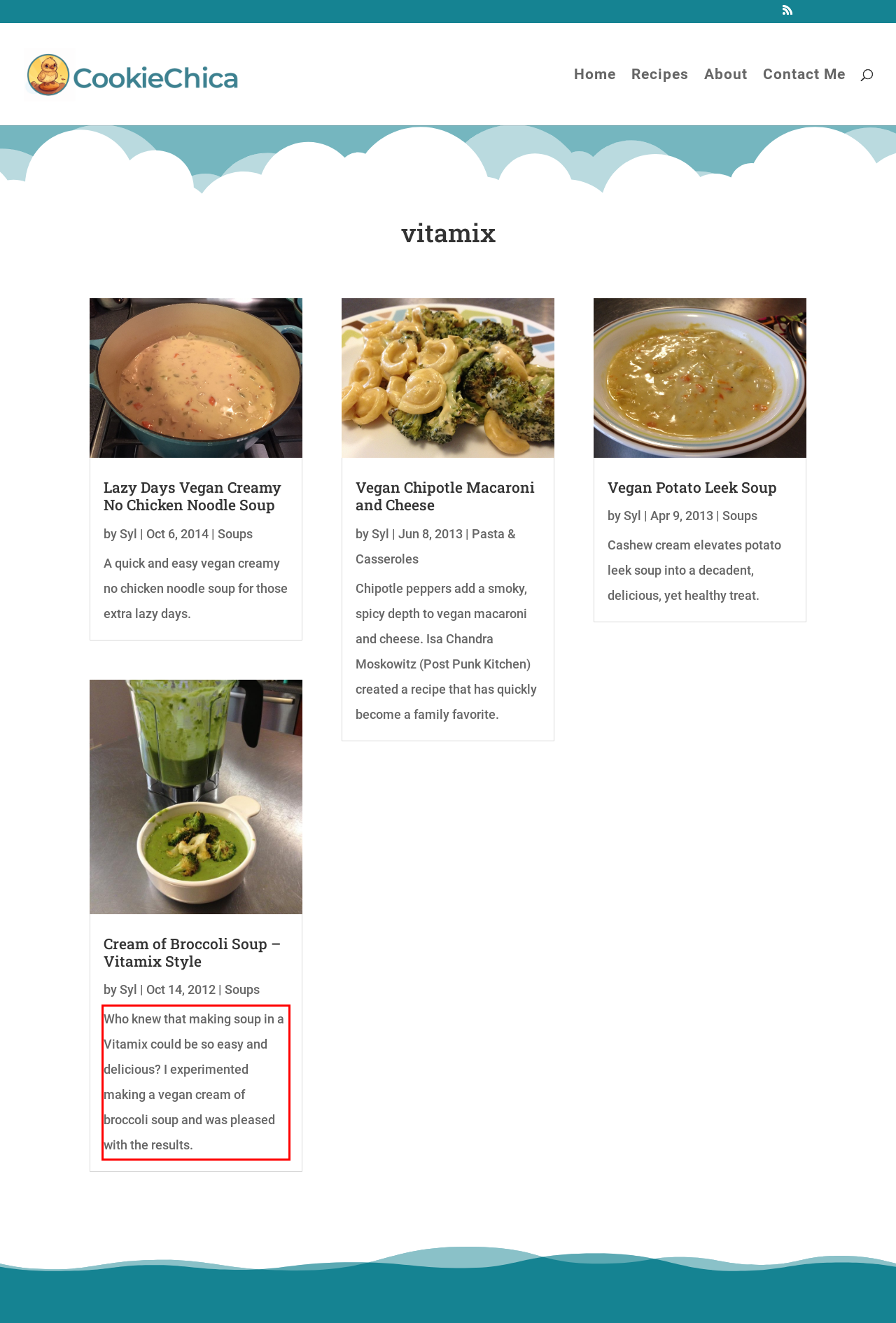Using the provided webpage screenshot, identify and read the text within the red rectangle bounding box.

Who knew that making soup in a Vitamix could be so easy and delicious? I experimented making a vegan cream of broccoli soup and was pleased with the results.